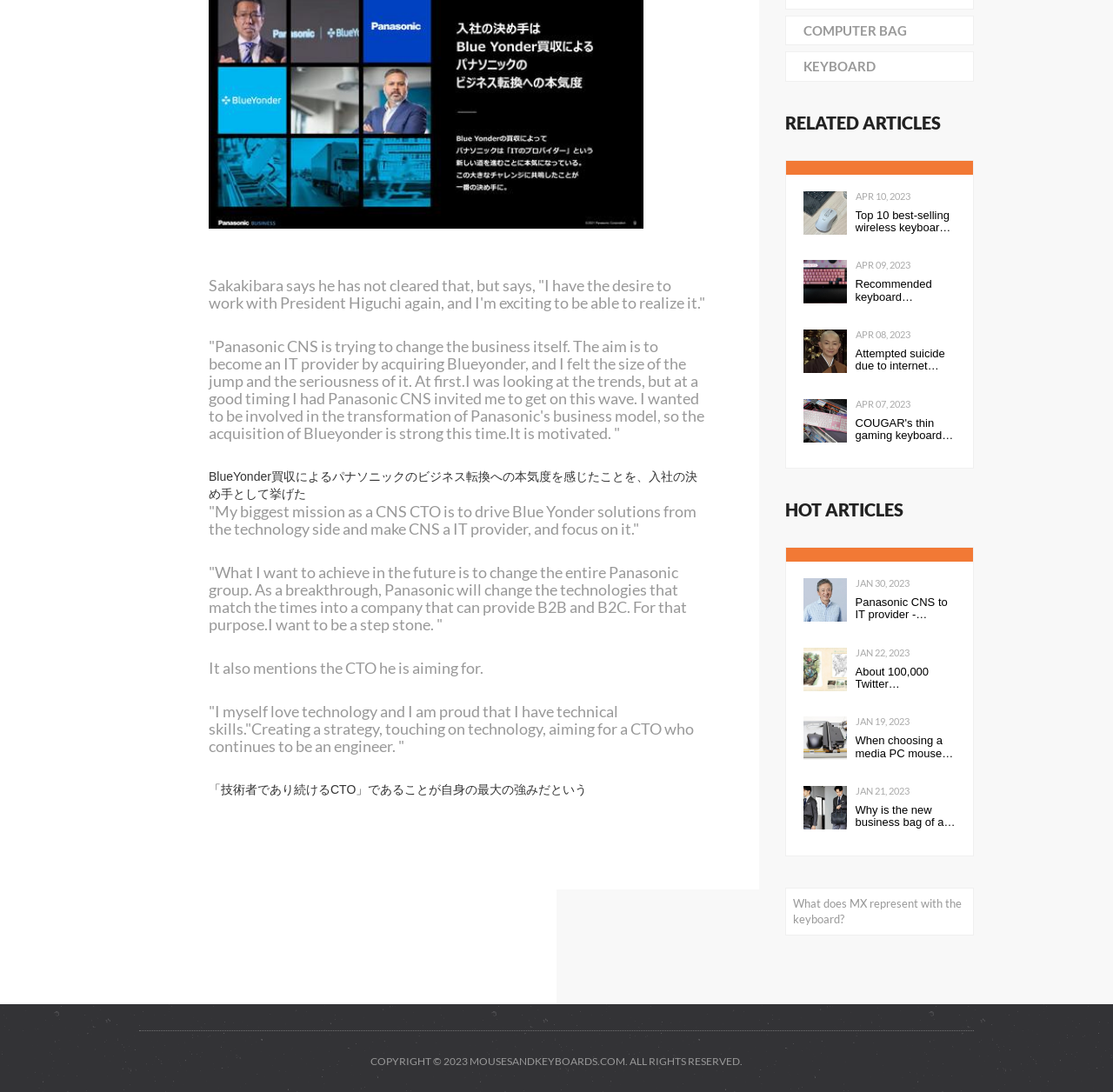Extract the bounding box coordinates for the UI element described by the text: "computer bag". The coordinates should be in the form of [left, top, right, bottom] with values between 0 and 1.

[0.706, 0.015, 0.874, 0.041]